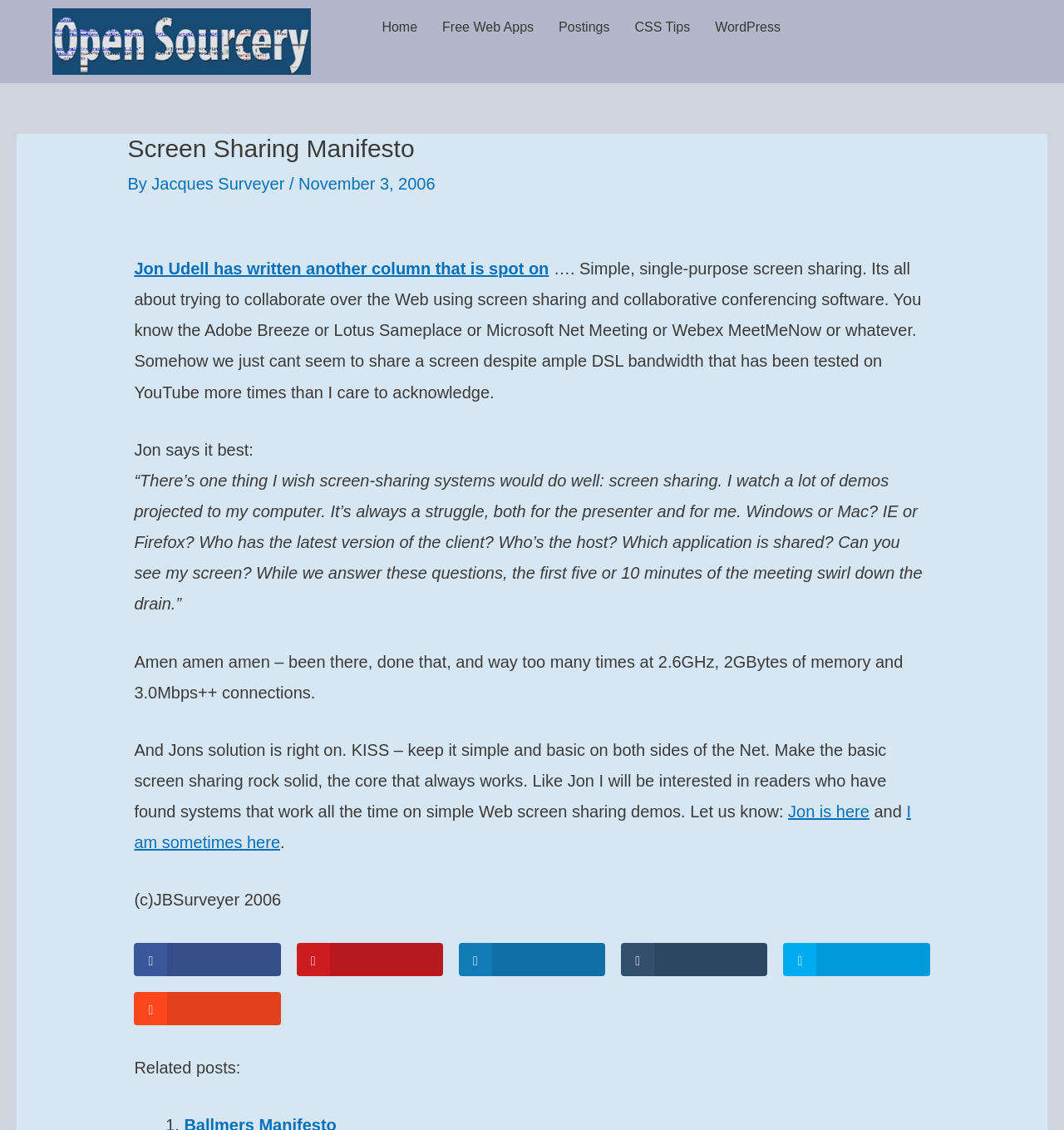Elaborate on the webpage's design and content in a detailed caption.

The webpage is titled "Screen Sharing Manifesto – The Real OpenSourcery" and features a logo image at the top left corner. Below the logo, there are five links: "Home", "Free Web Apps", "Postings", "CSS Tips", and "WordPress", which are aligned horizontally and take up about half of the screen width.

The main content of the webpage is divided into sections. The first section has a heading "Screen Sharing Manifesto" followed by the author's name "Jacques Surveyer" and the date "November 3, 2006". Below this, there is a link to an article by Jon Udell, which is summarized as "Simple, single-purpose screen sharing" and discusses the difficulties of collaborating over the web using screen sharing software.

The next section quotes Jon Udell, describing the struggles of screen sharing, including compatibility issues and technical difficulties. This is followed by a response from the author, agreeing with Jon's sentiments and expressing frustration with the complexity of screen sharing systems.

The author then proposes a solution, emphasizing the importance of keeping screen sharing simple and basic. There are two links, "Jon is here" and "I am sometimes here", which appear to be links to the authors' profiles or websites.

At the bottom of the page, there is a copyright notice "(c)JBSurveyer 2006" and a row of six links with icons, which may be social media or sharing links. Finally, there is a section titled "Related posts:" which suggests that there may be more articles or content related to the topic of screen sharing.